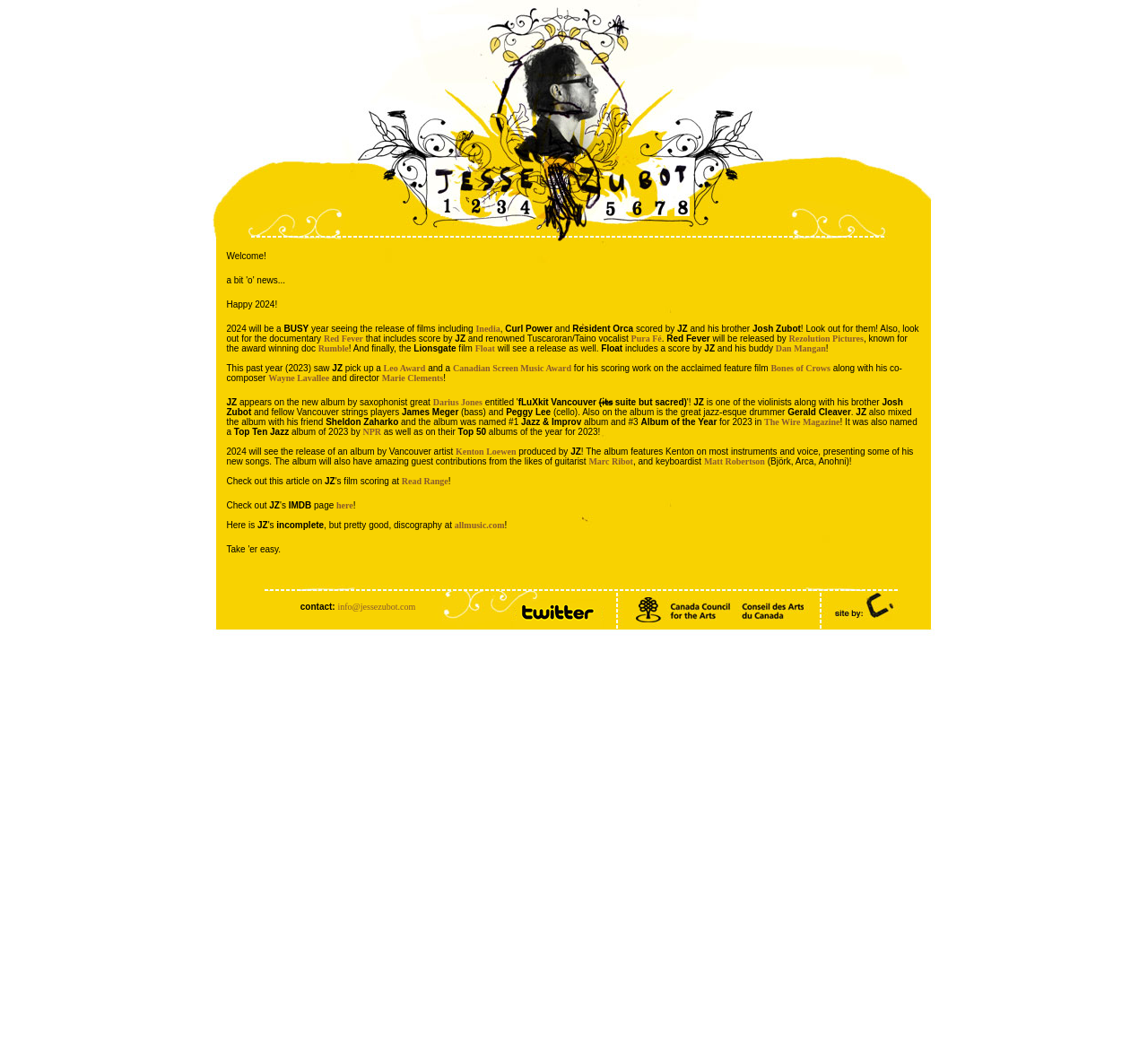Find the bounding box coordinates of the area to click in order to follow the instruction: "visit the website of Rezolution Pictures".

[0.687, 0.315, 0.752, 0.324]